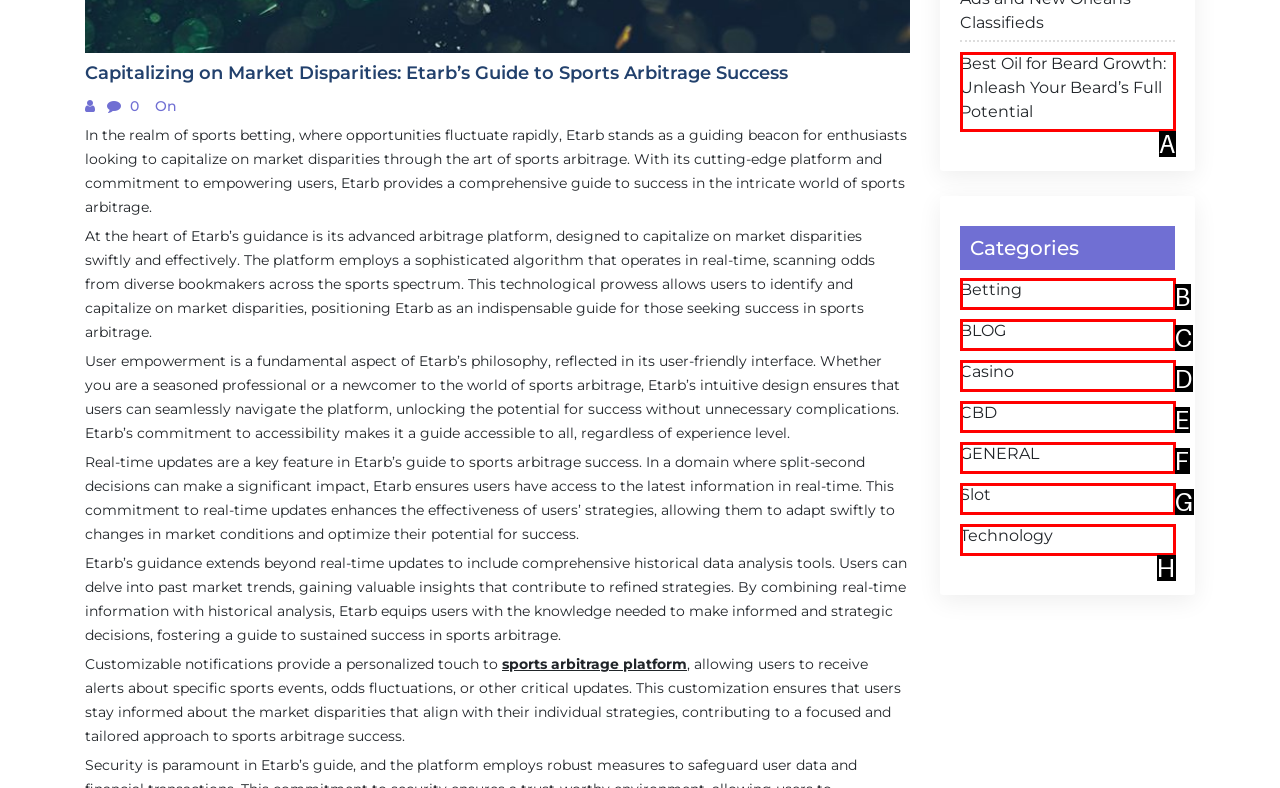Based on the given description: parent_node: Website name="url", determine which HTML element is the best match. Respond with the letter of the chosen option.

None